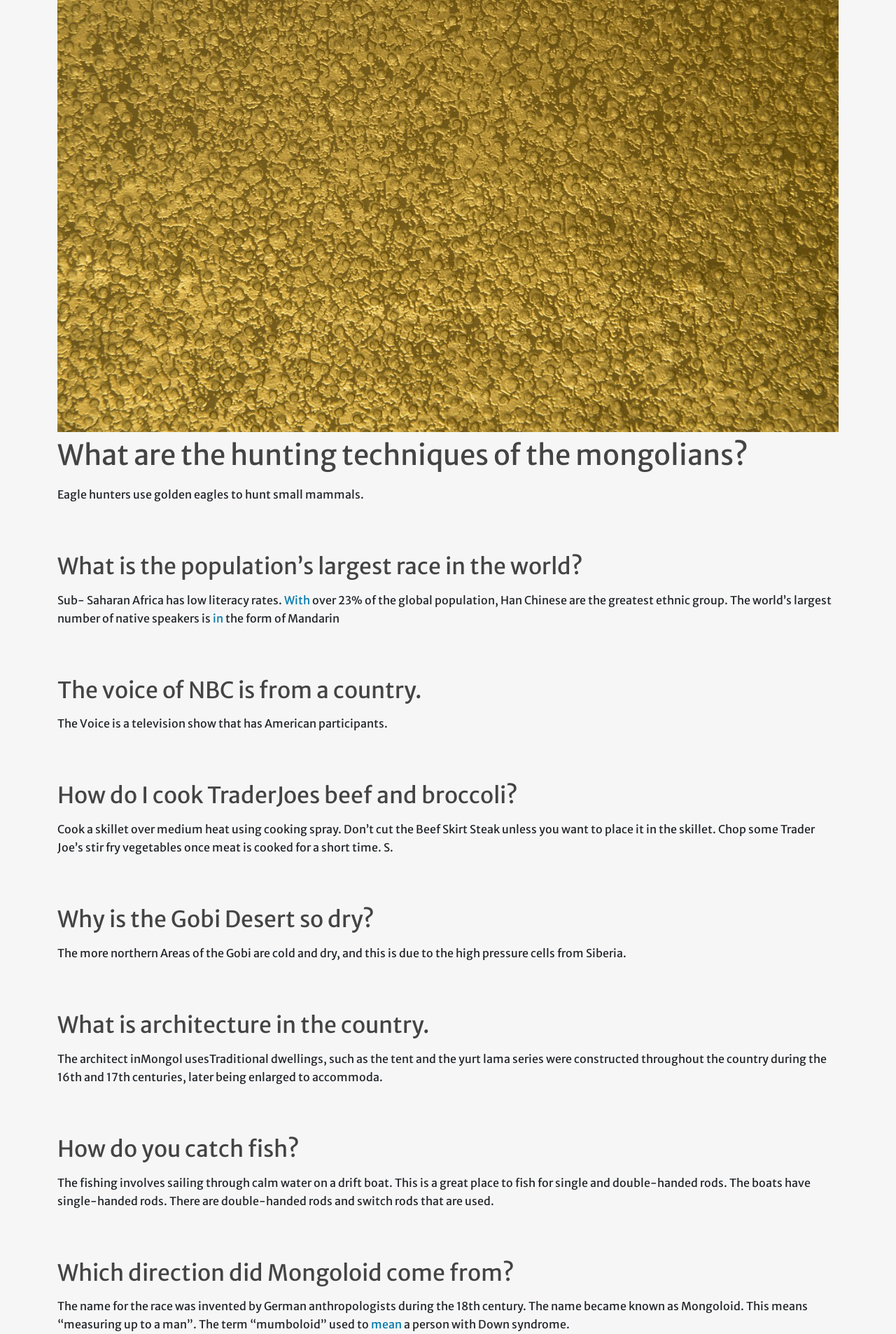Using the webpage screenshot and the element description mean, determine the bounding box coordinates. Specify the coordinates in the format (top-left x, top-left y, bottom-right x, bottom-right y) with values ranging from 0 to 1.

[0.414, 0.988, 0.448, 0.998]